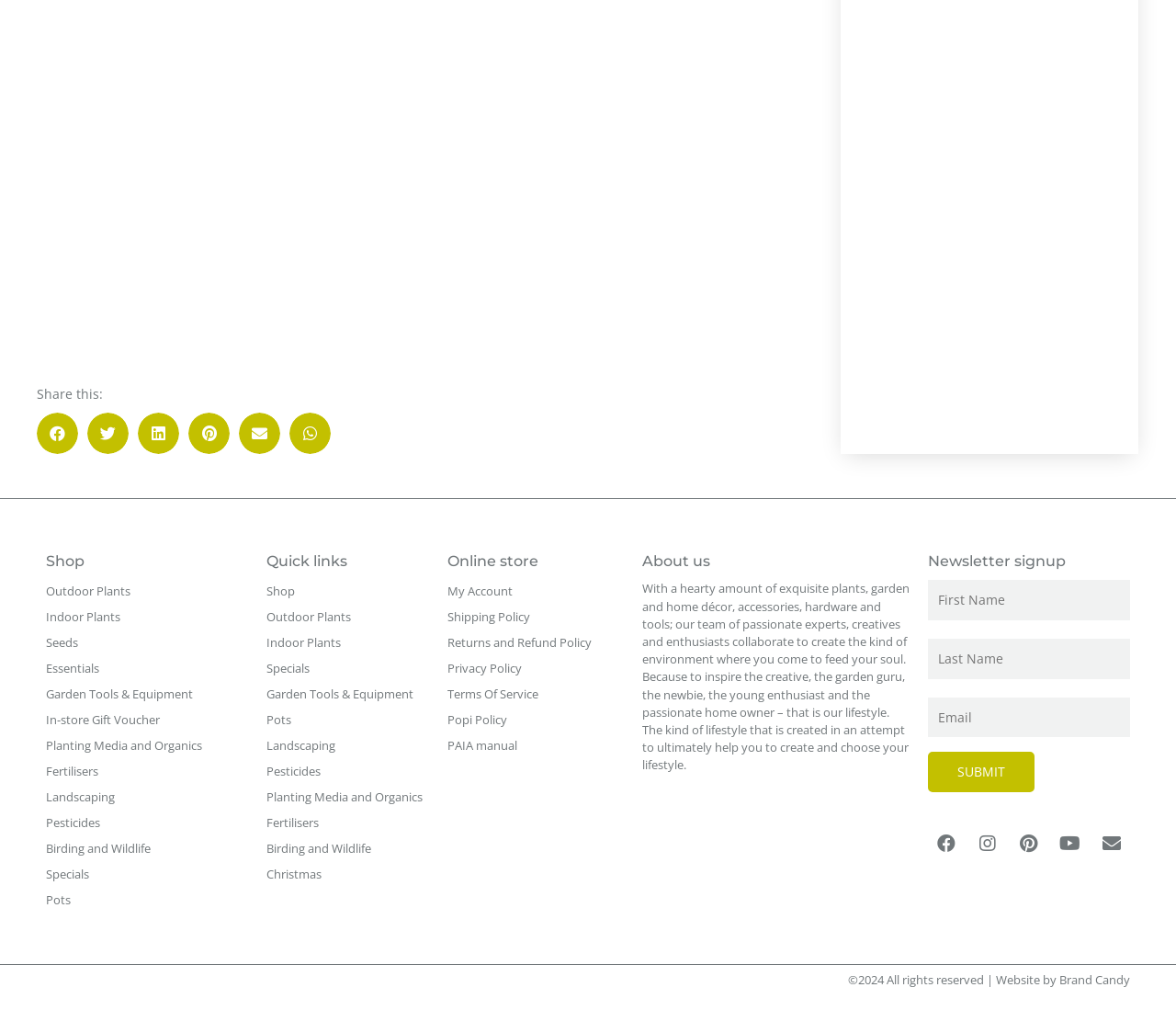What types of products can be found in the 'Shop' section?
Kindly give a detailed and elaborate answer to the question.

The 'Shop' section is divided into several categories including Outdoor Plants, Indoor Plants, Seeds, Essentials, Garden Tools & Equipment, In-store Gift Voucher, Planting Media and Organics, Fertilisers, Landscaping, Pesticides, Birding and Wildlife, Specials, and Pots. These categories suggest that the webpage sells a variety of products related to gardening and plants.